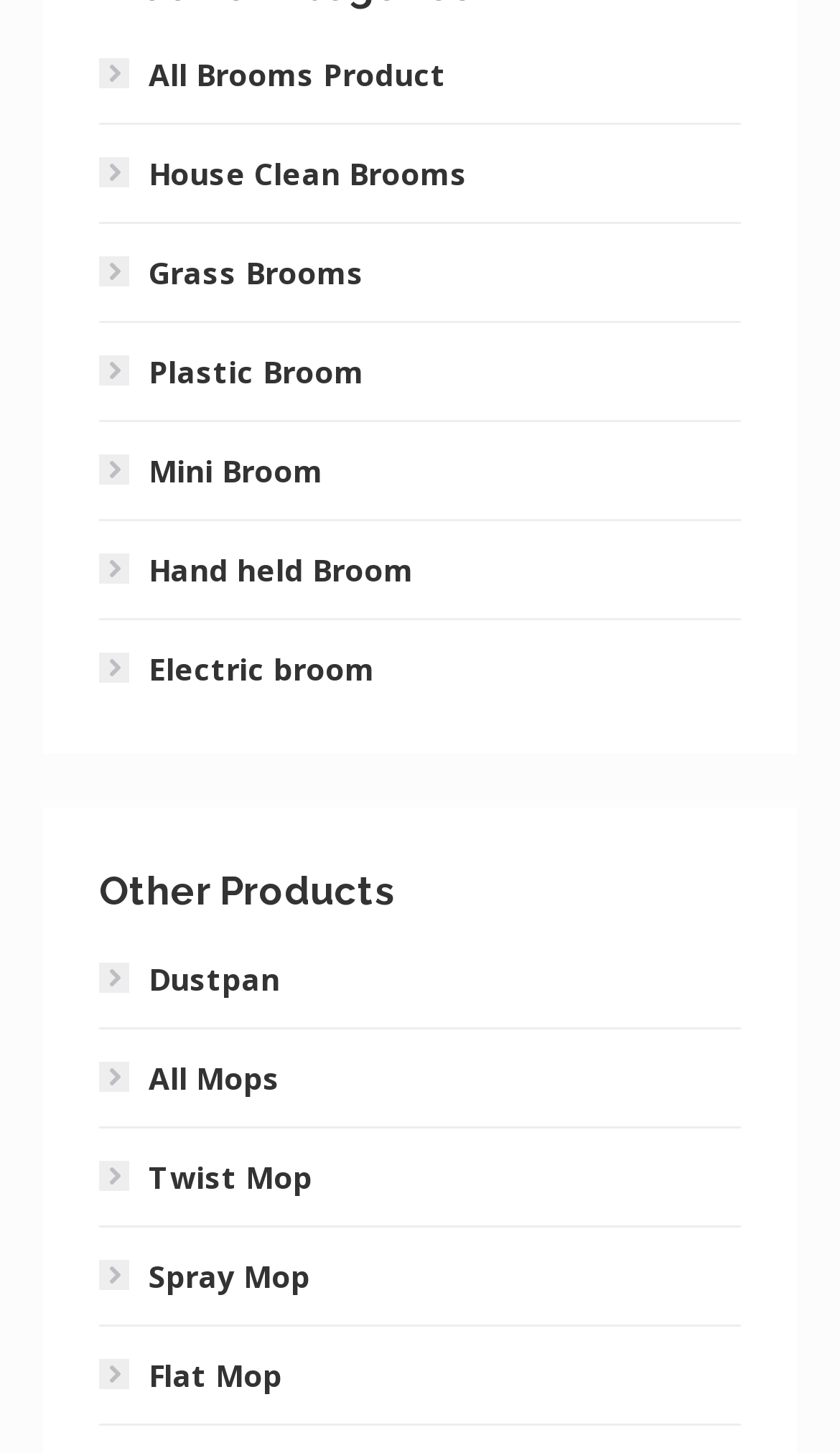What is the last product listed under 'Other Products'?
Answer with a single word or phrase, using the screenshot for reference.

Flat Mop